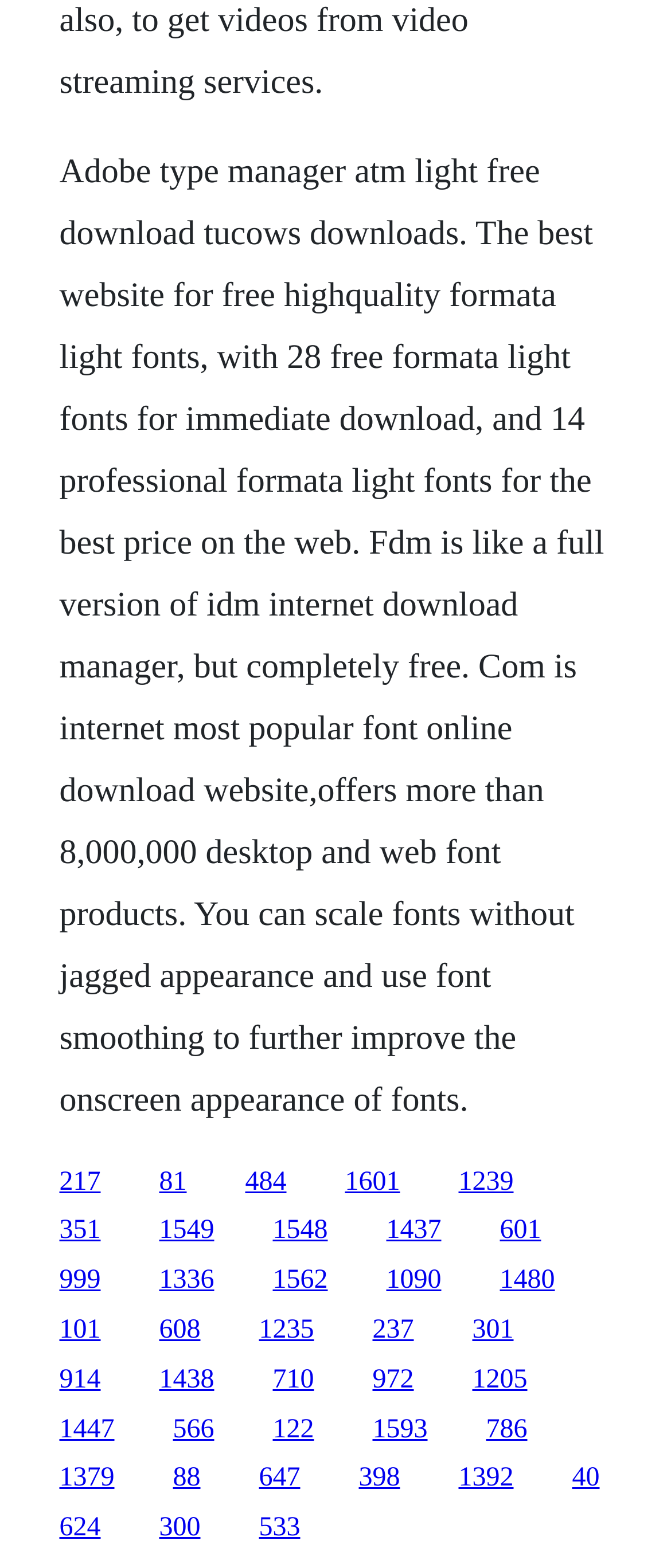Please identify the bounding box coordinates of the region to click in order to complete the given instruction: "check out the professional formata light fonts". The coordinates should be four float numbers between 0 and 1, i.e., [left, top, right, bottom].

[0.683, 0.744, 0.765, 0.763]